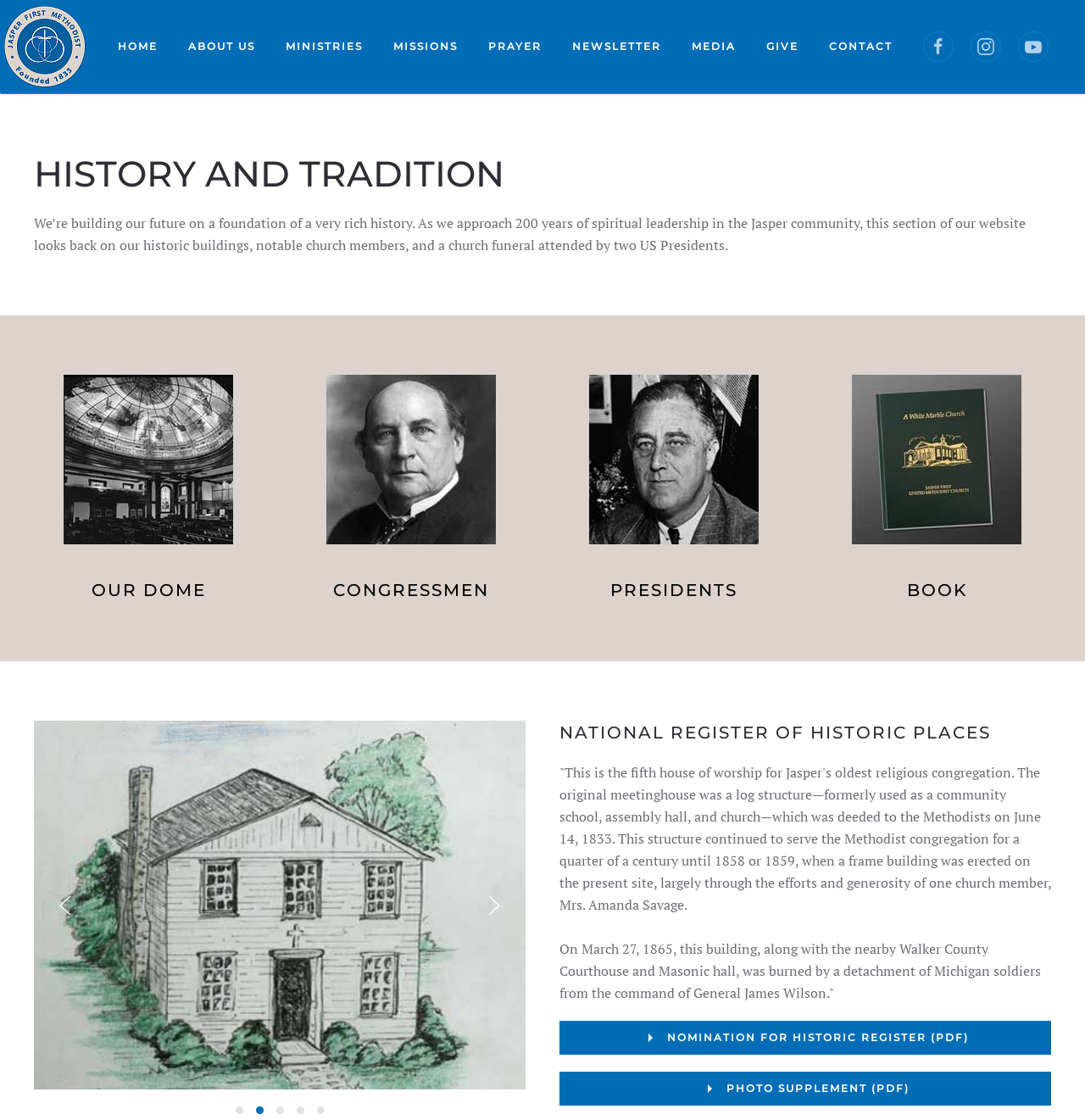Identify the primary heading of the webpage and provide its text.

HISTORY AND TRADITION